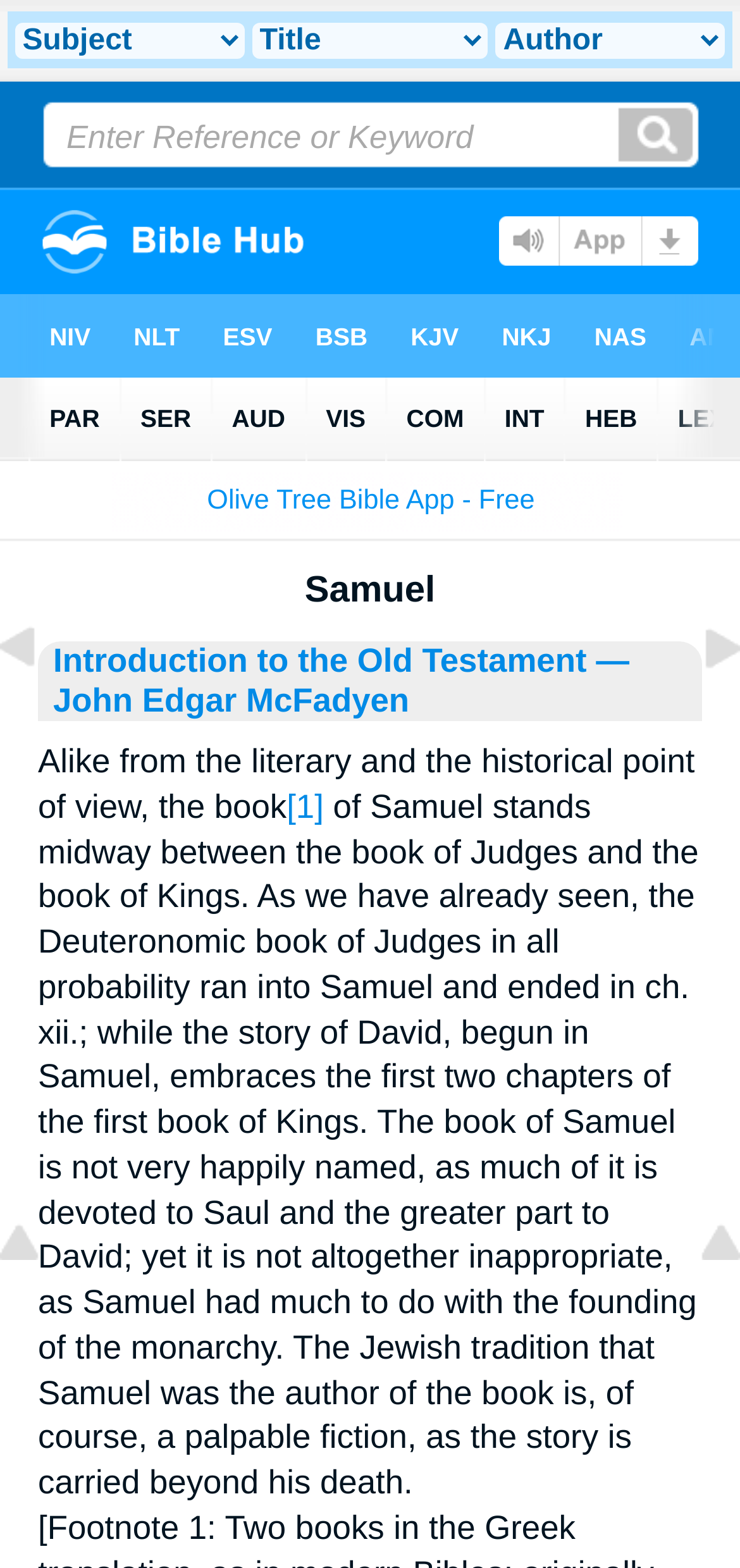Analyze and describe the webpage in a detailed narrative.

The webpage is about Samuel, with a focus on the biblical context. At the top, there is a narrow iframe that spans almost the entire width of the page. Below this, there is a table with two rows. The first row contains another iframe that occupies the full width of the table. The second row is divided into two cells, with the left cell containing a table with a row that has two links, "Bible" and "Library", and the right cell containing a table with a row that has a cell with the title "Samuel".

Below this table, there is a section that appears to be the main content of the page. It starts with a link to "Introduction to the Old Testament" followed by a link to the author "— John Edgar McFadyen". There is a paragraph of text that discusses the book of Samuel, its relation to the books of Judges and Kings, and its authorship. The text is accompanied by links to "Judges" and "Kings", each with an associated image. There are also two links to "Top of Page" at the bottom left and right corners of the page, each with an associated image.